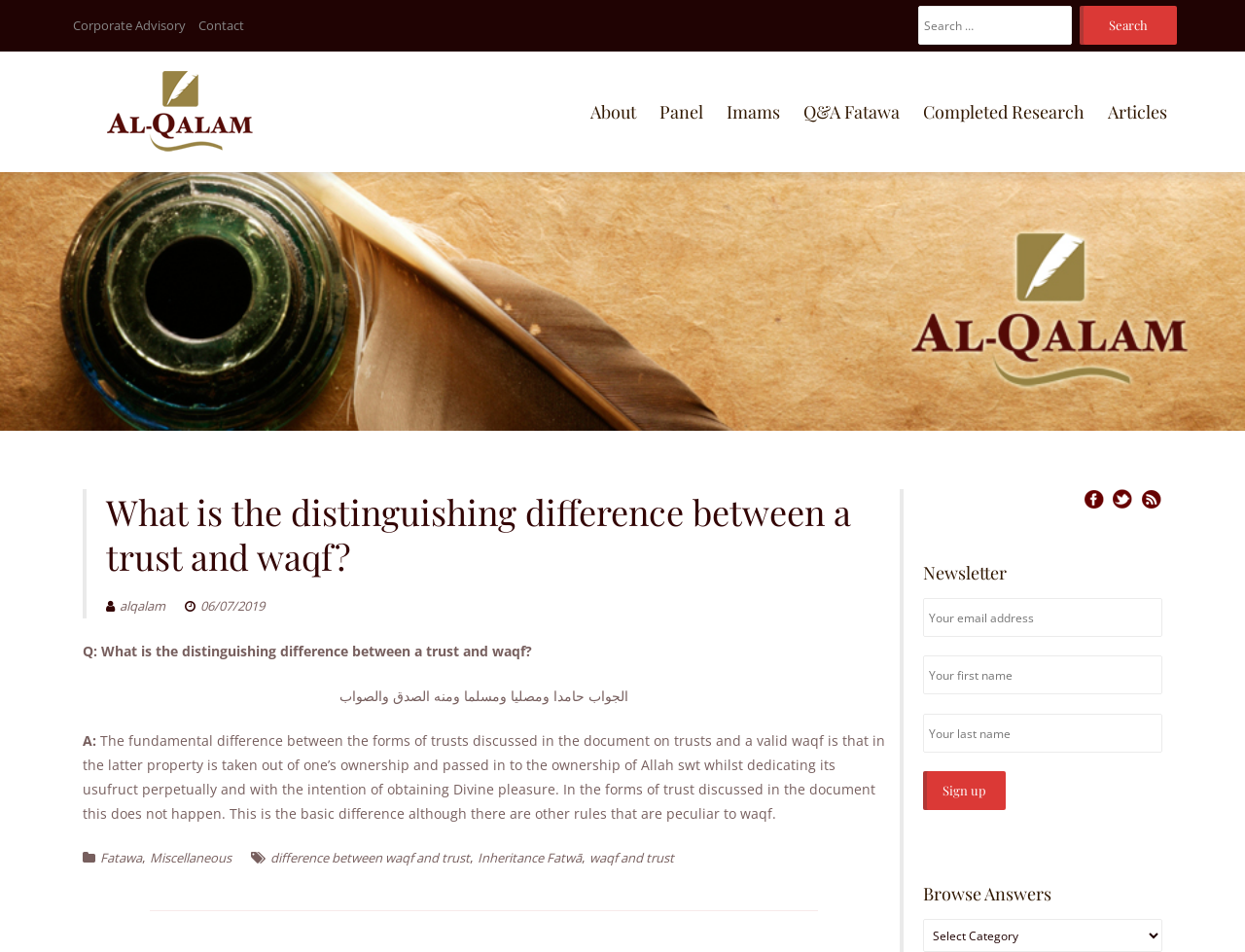From the webpage screenshot, predict the bounding box coordinates (top-left x, top-left y, bottom-right x, bottom-right y) for the UI element described here: difference between waqf and trust

[0.217, 0.891, 0.377, 0.91]